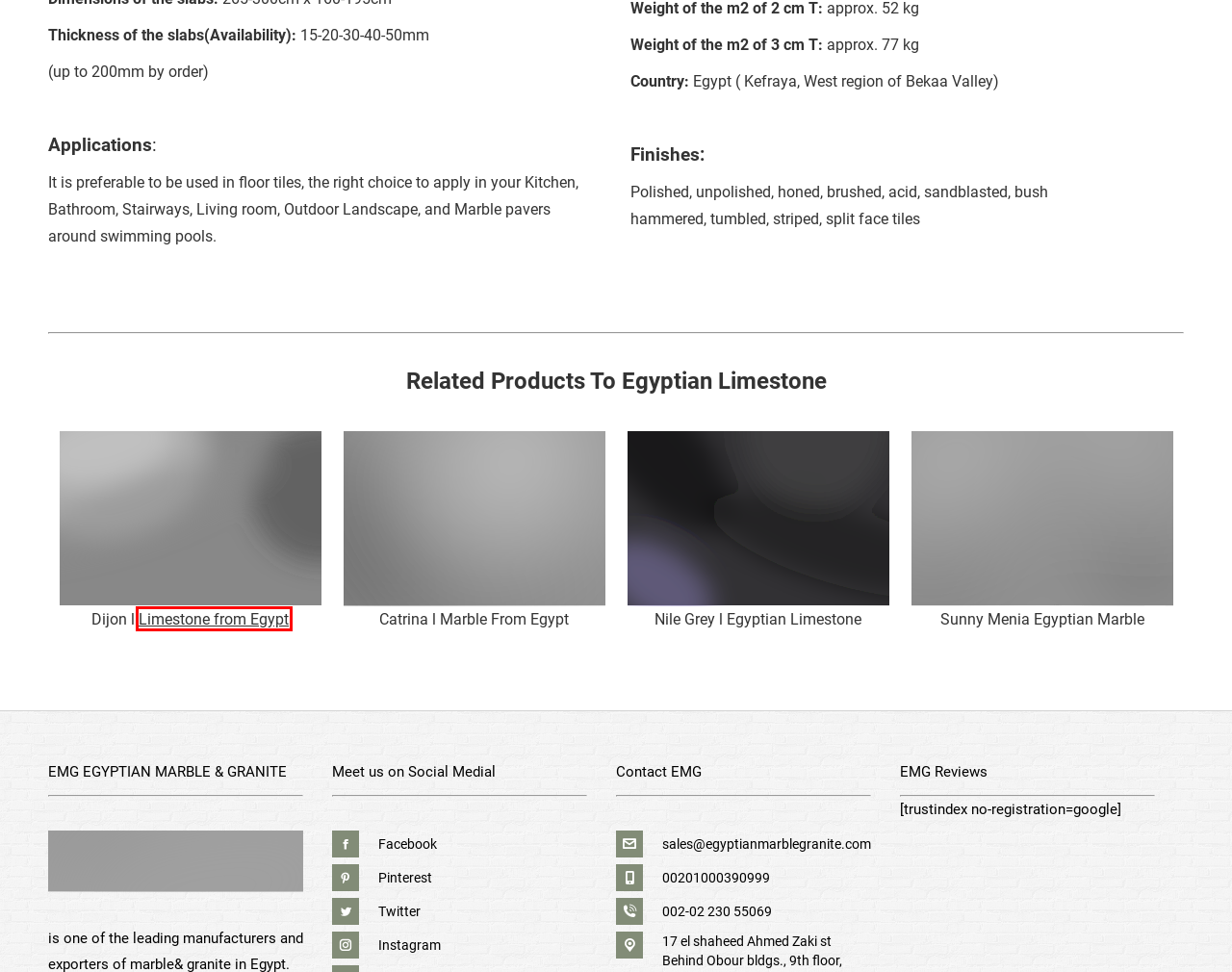Observe the screenshot of a webpage with a red bounding box around an element. Identify the webpage description that best fits the new page after the element inside the bounding box is clicked. The candidates are:
A. Sunny Menia Marble: See the Beauty of 7 Inspiring Patterns
B. Egyptian marble | Marble Supplier | Acid Marble | Marmo Design
C. Egyptian Marble |Egyptian Granite |Marble and Granite Prices
D. Catrina Marble | Most beautiful marble among (14) more types
E. Nile Grey Egyptian Limestone flooring- Black limestone tiles
F. Egyptian Limestone Tiles (1) of the best limestones on earth
G. شركة أرقام ويب | تصميم مواقع & خدمات تسويق رقمي
H. Egyptian marble |Marble Supplier |Bush hammered Marble | Marmo Design

F